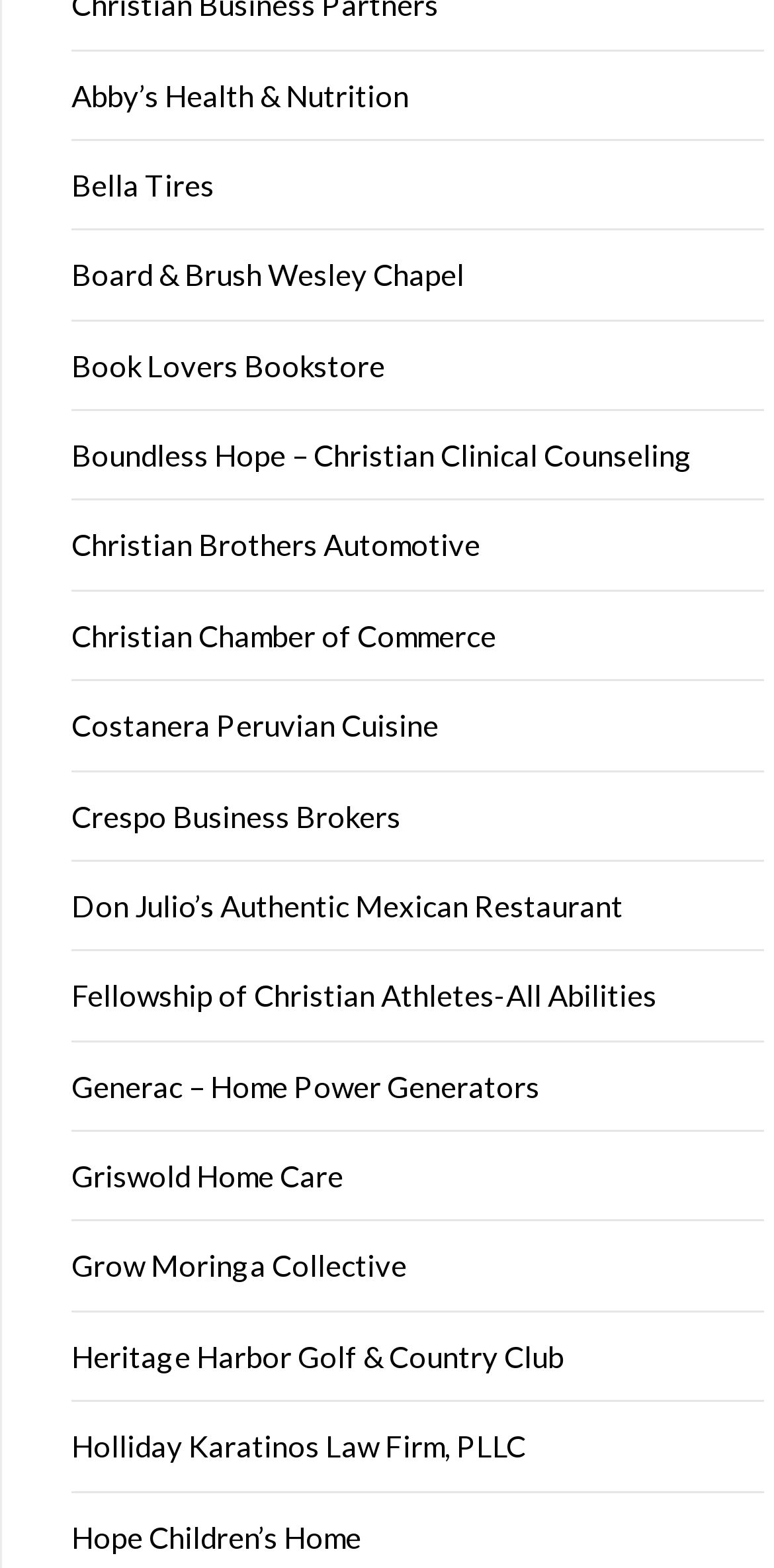Please answer the following question using a single word or phrase: What is the first link on the webpage?

Abby’s Health & Nutrition